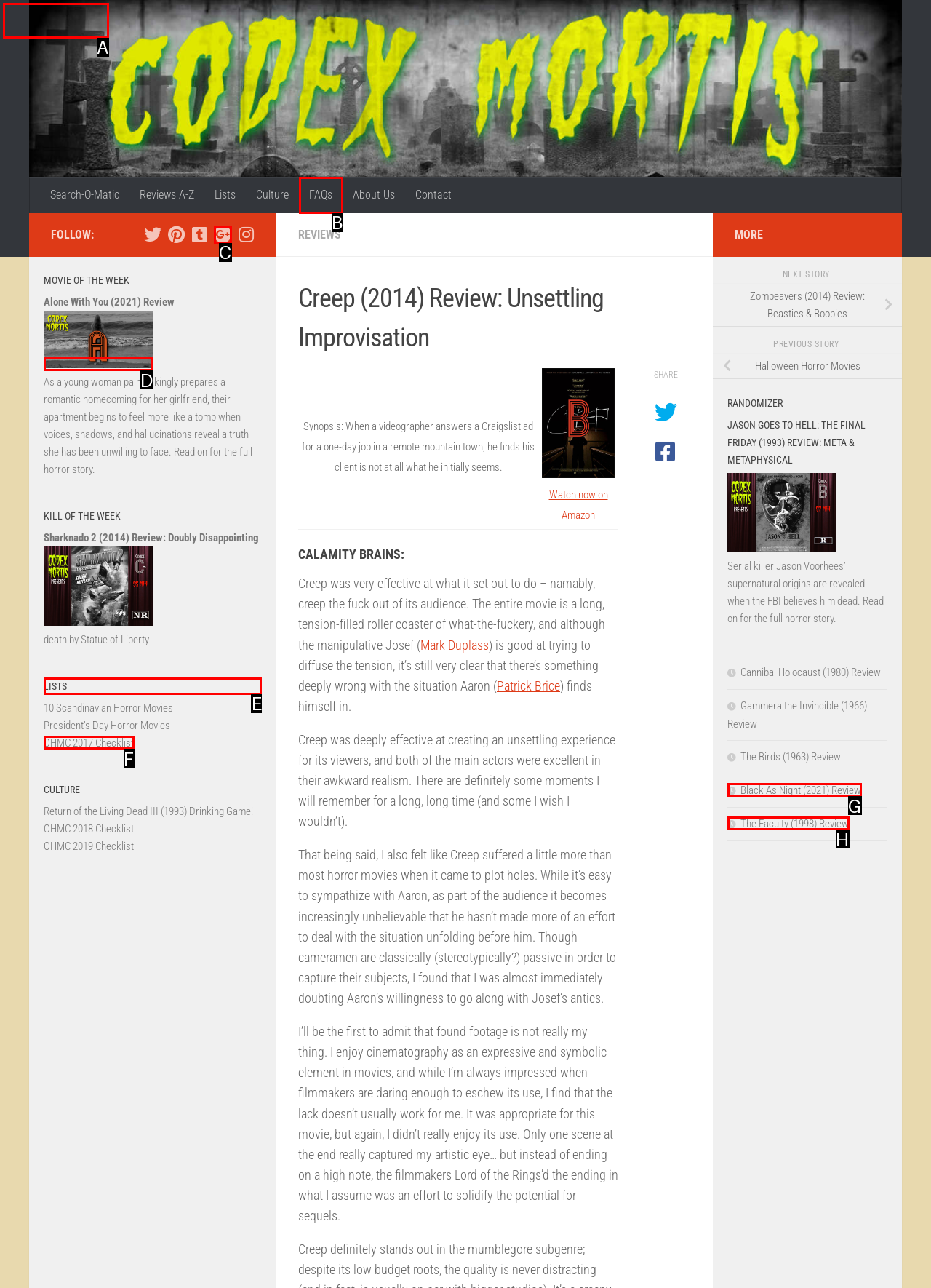Determine the letter of the element to click to accomplish this task: Check out the 'LISTS' section. Respond with the letter.

E